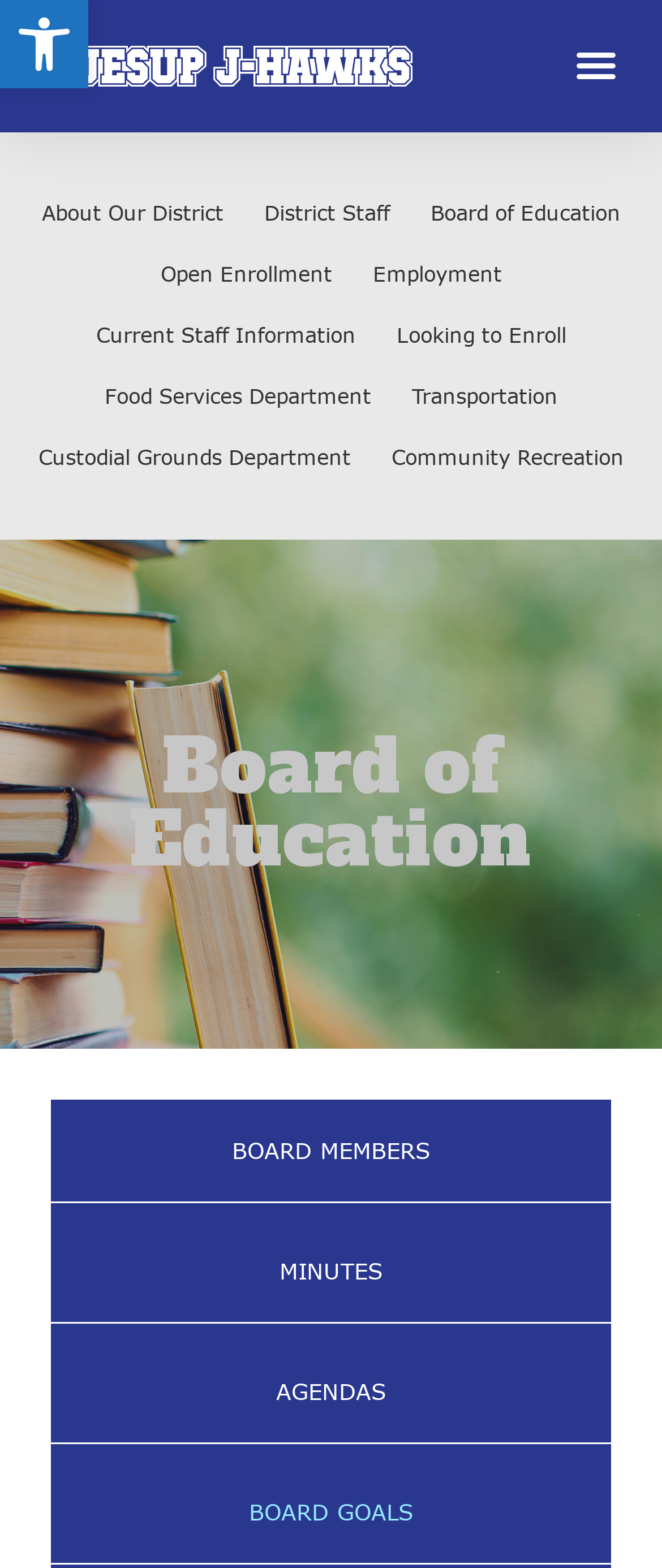Identify the bounding box coordinates of the region that needs to be clicked to carry out this instruction: "Check Board Goals". Provide these coordinates as four float numbers ranging from 0 to 1, i.e., [left, top, right, bottom].

[0.077, 0.937, 0.923, 0.991]